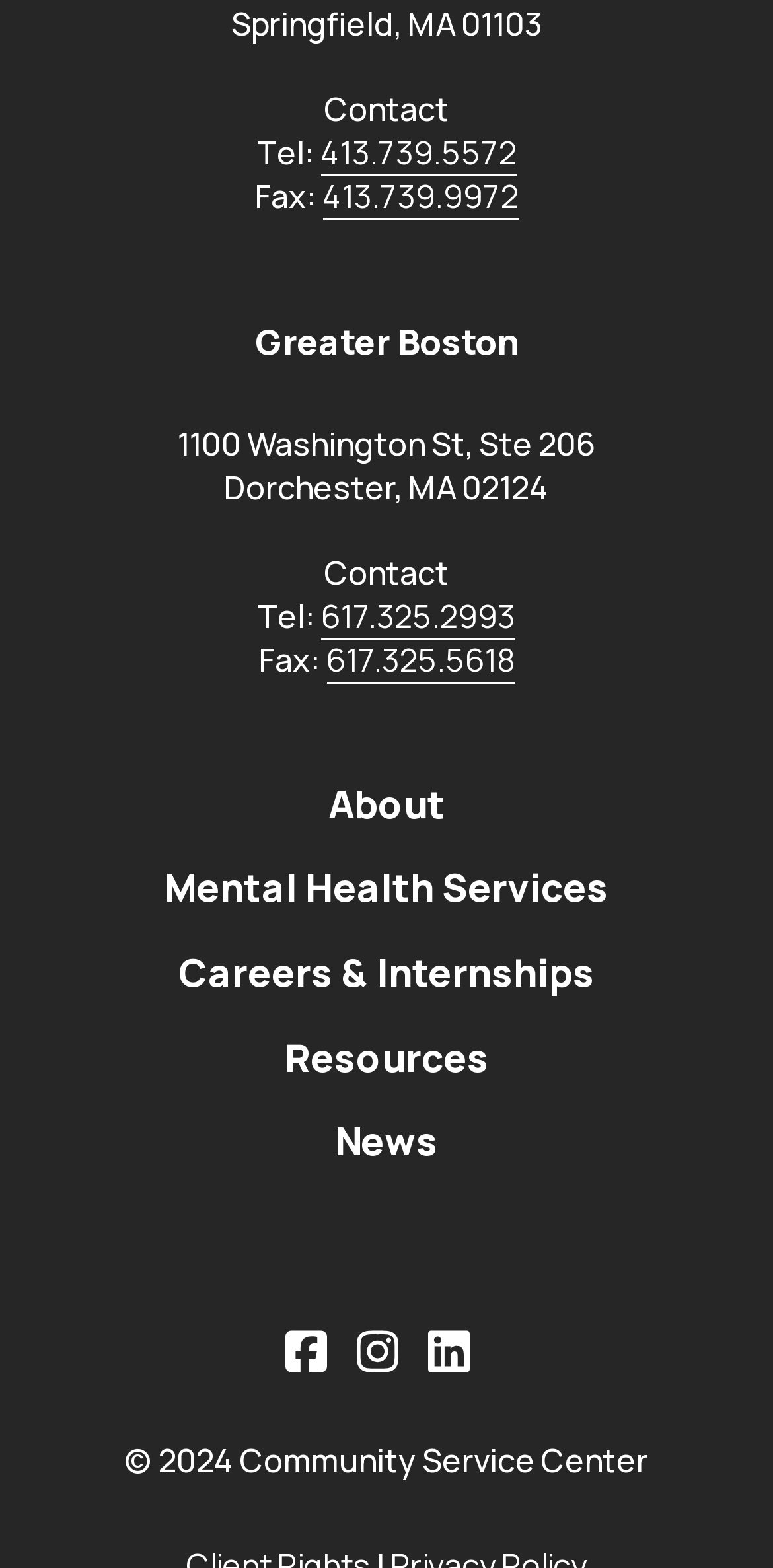What is the copyright year of the webpage?
Answer with a single word or phrase, using the screenshot for reference.

2024